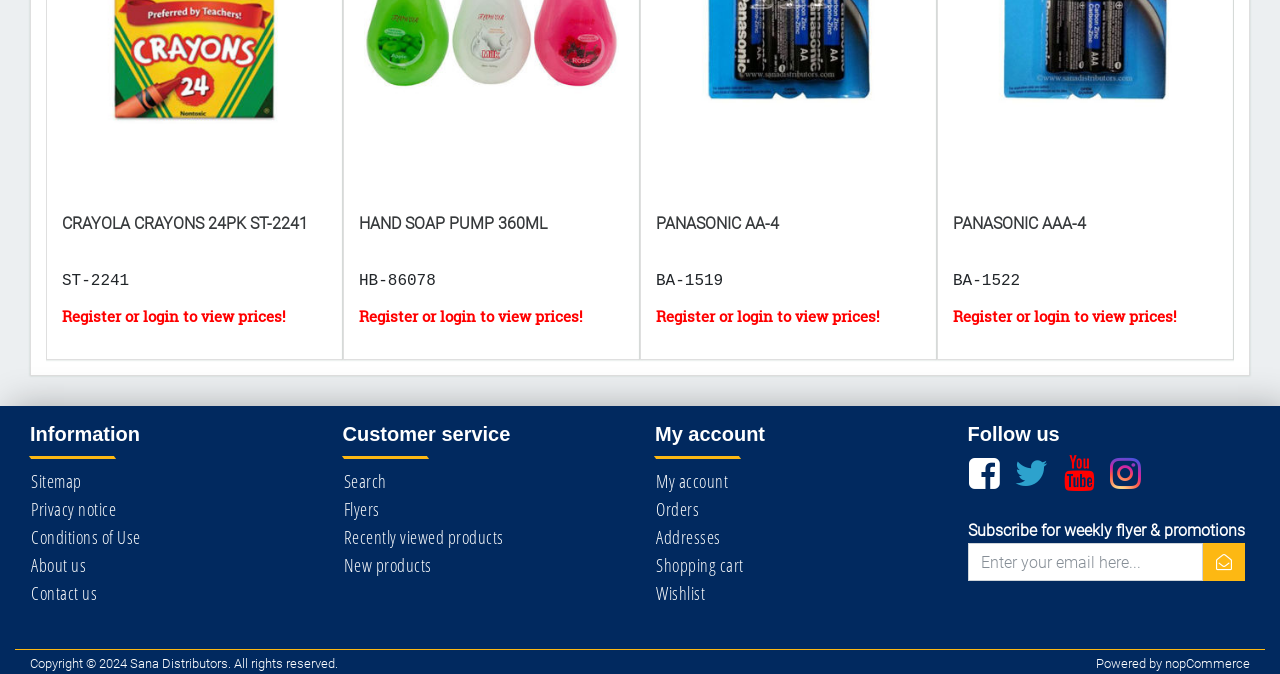What is the product name of the first item? Based on the image, give a response in one word or a short phrase.

HAND SOAP PUMP 360ML